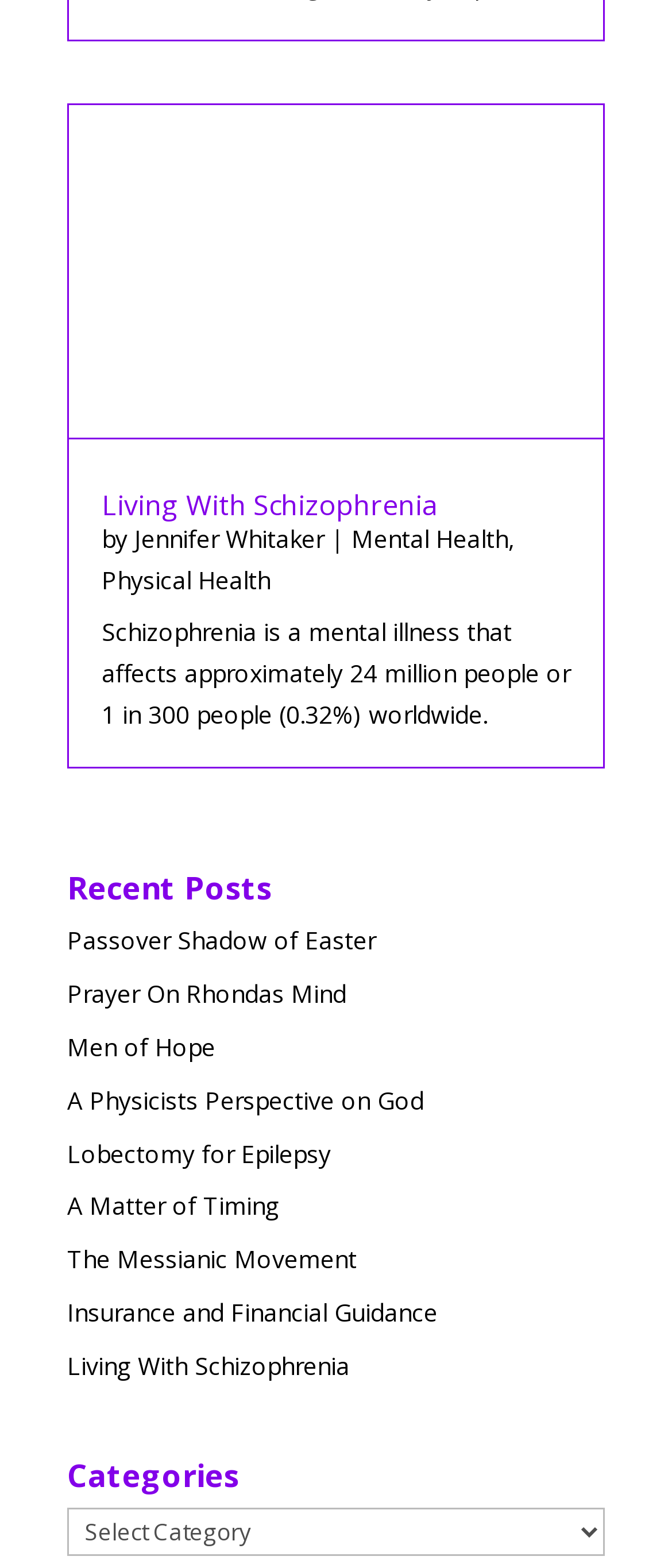Respond to the following query with just one word or a short phrase: 
How many links are there in the 'Recent Posts' section?

8